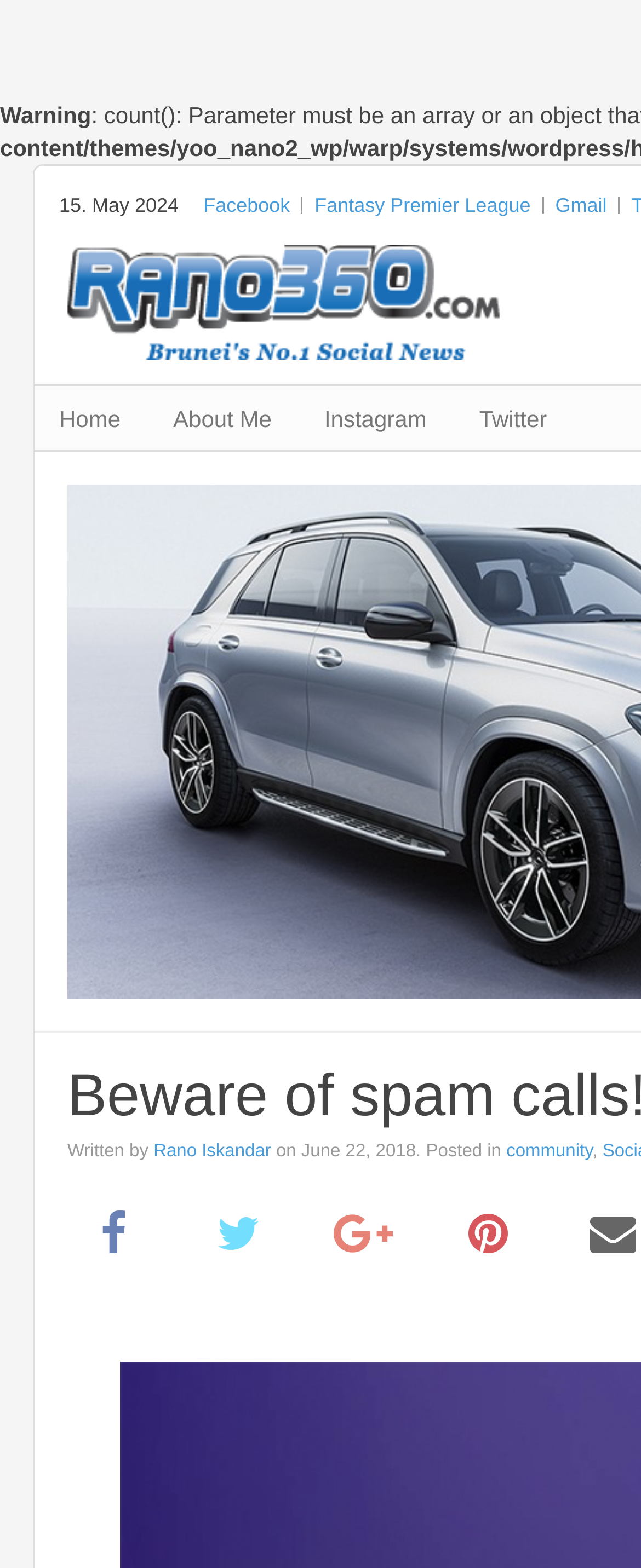Please identify the bounding box coordinates of the element I need to click to follow this instruction: "Read about Corporate Governance".

None